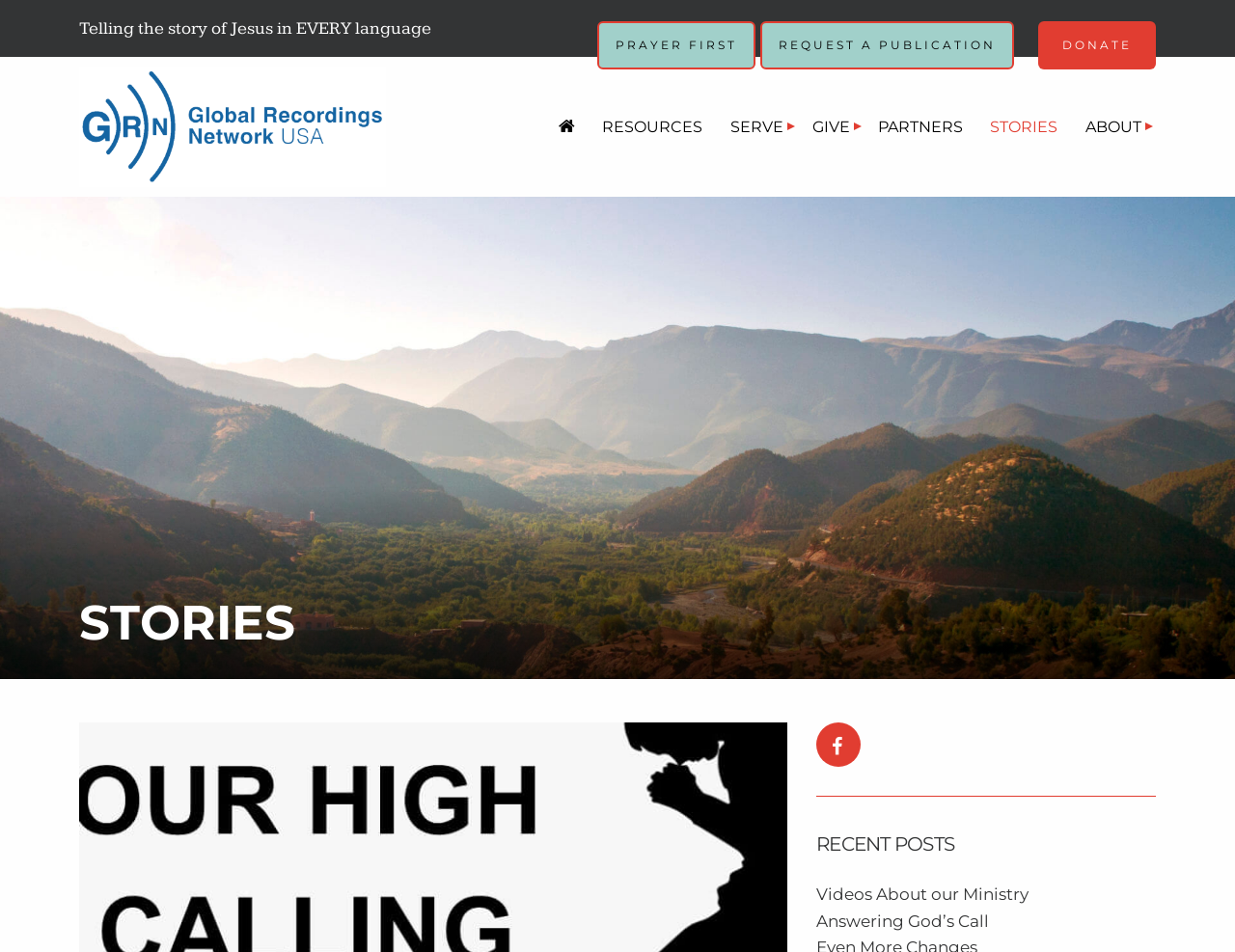Determine the bounding box coordinates of the clickable element to achieve the following action: 'Visit Global Recordings Network'. Provide the coordinates as four float values between 0 and 1, formatted as [left, top, right, bottom].

[0.064, 0.122, 0.313, 0.142]